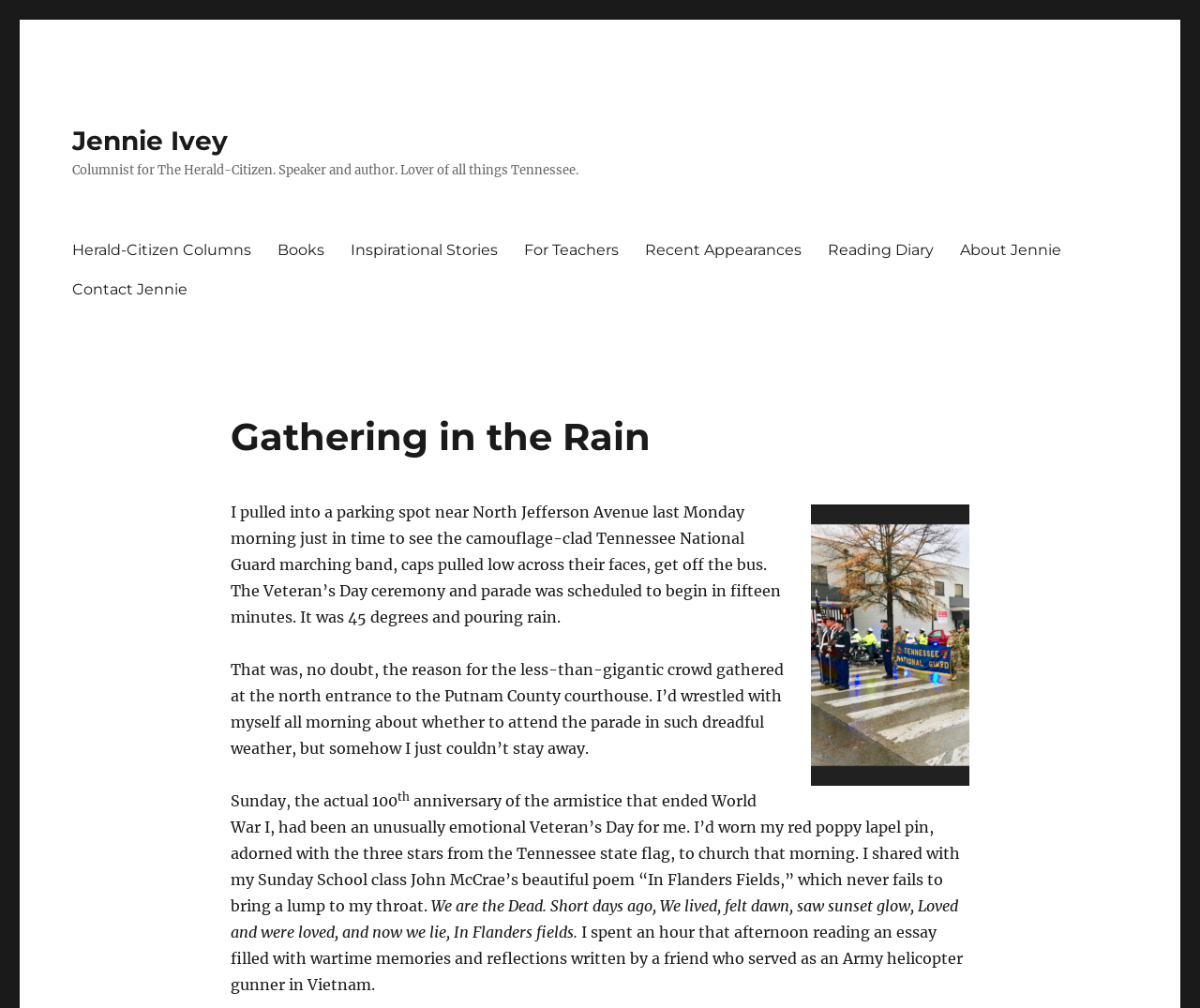Find the bounding box coordinates for the HTML element described as: "Books". The coordinates should consist of four float values between 0 and 1, i.e., [left, top, right, bottom].

[0.221, 0.228, 0.281, 0.267]